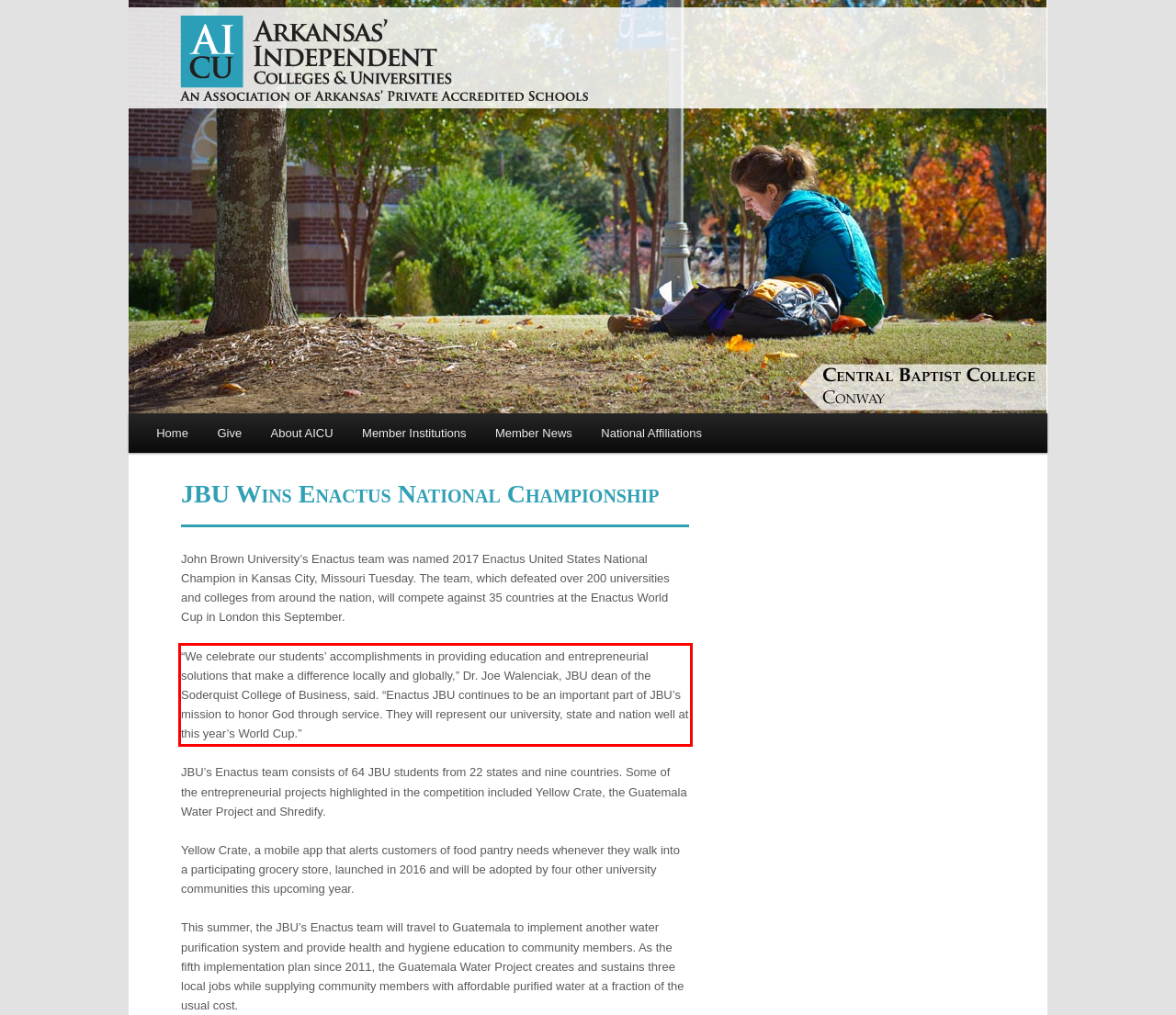Please recognize and transcribe the text located inside the red bounding box in the webpage image.

“We celebrate our students’ accomplishments in providing education and entrepreneurial solutions that make a difference locally and globally,” Dr. Joe Walenciak, JBU dean of the Soderquist College of Business, said. “Enactus JBU continues to be an important part of JBU’s mission to honor God through service. They will represent our university, state and nation well at this year’s World Cup.”